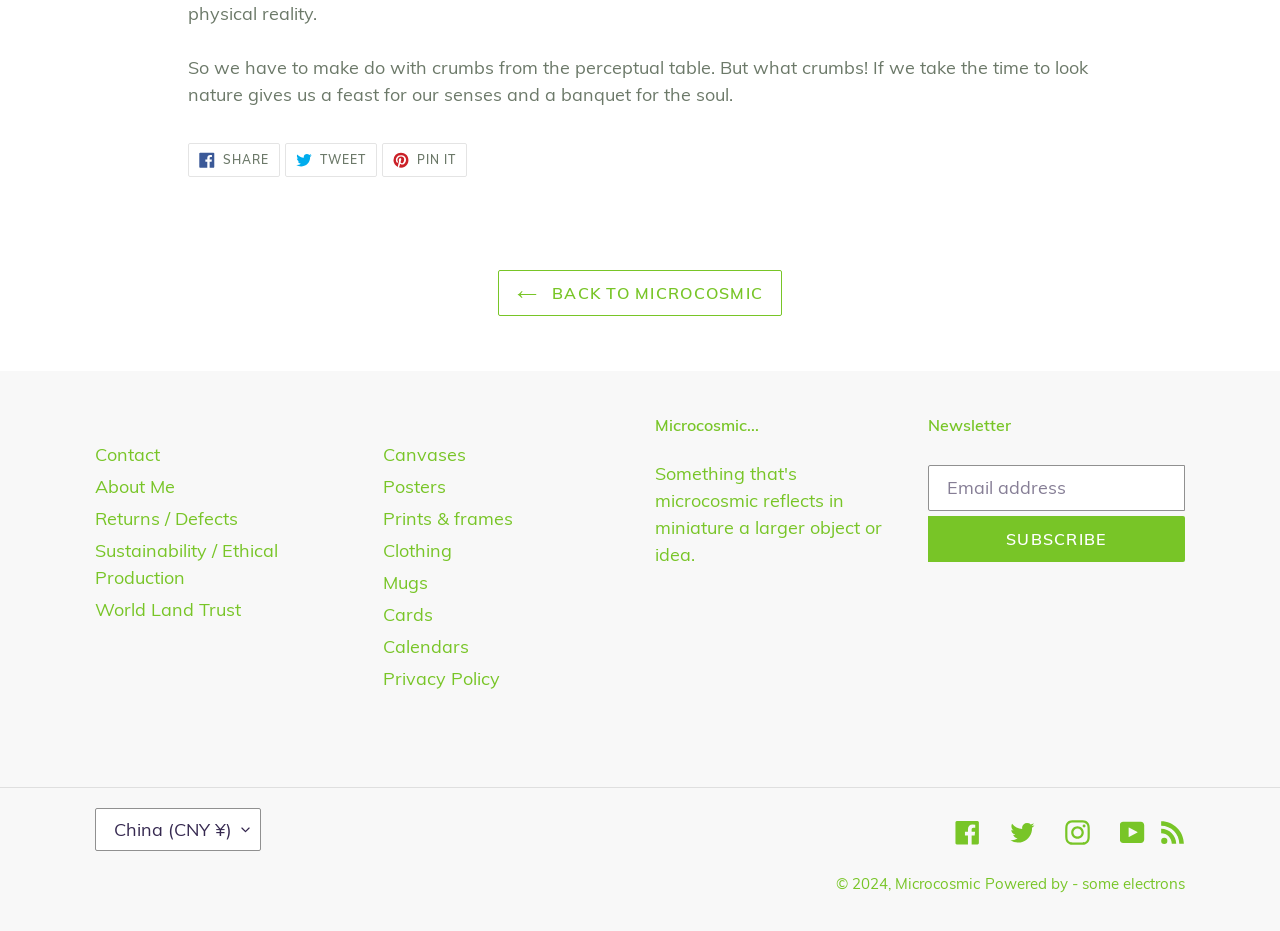What is the purpose of the textbox?
Give a comprehensive and detailed explanation for the question.

The textbox is located next to the 'Newsletter' text and has a placeholder that says 'Email address'. It is required to enter an email address in this textbox, likely to subscribe to a newsletter.